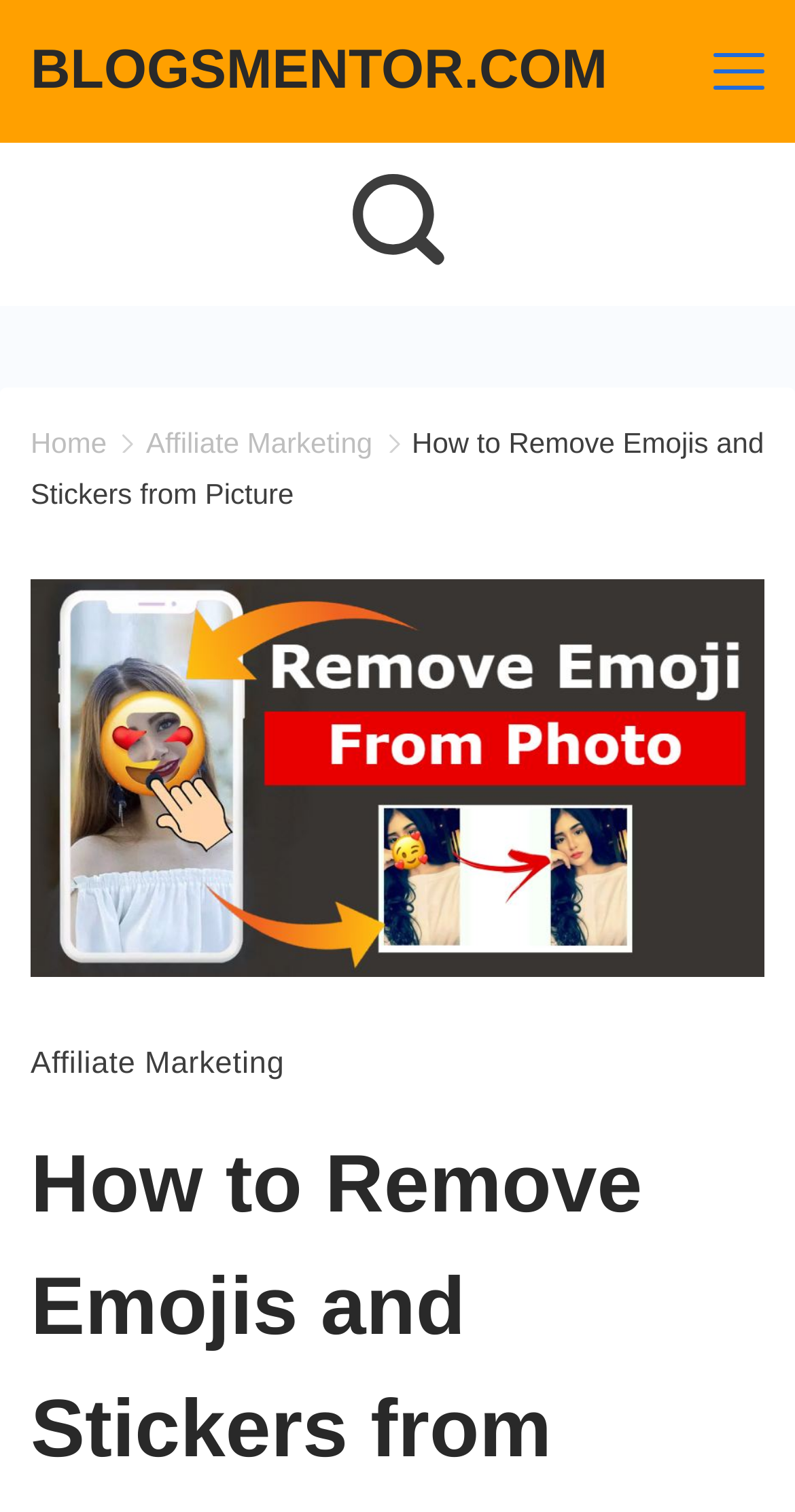Answer the question with a brief word or phrase:
How many menu items are there?

3